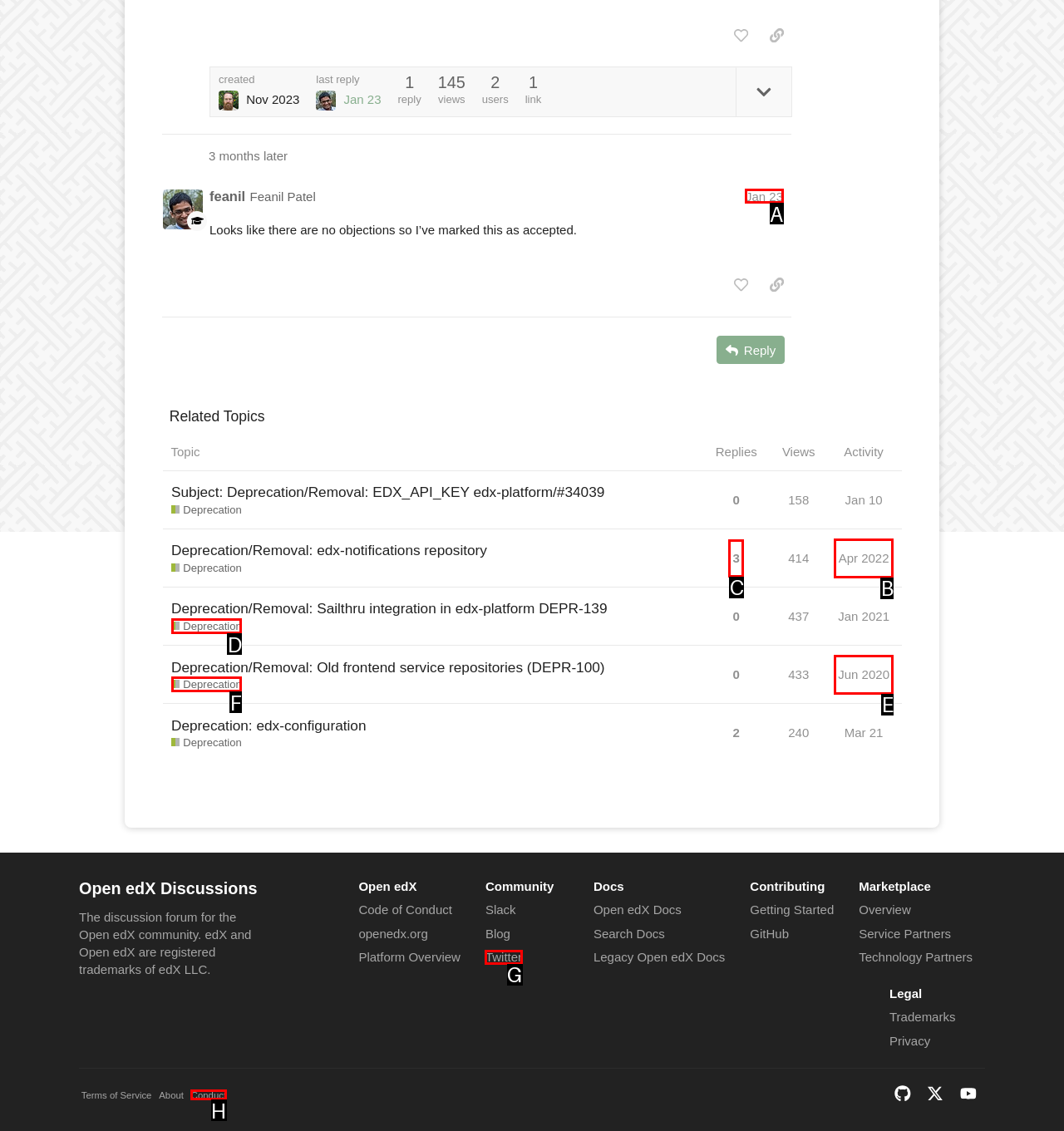Given the description: Apr 2022, identify the corresponding option. Answer with the letter of the appropriate option directly.

B